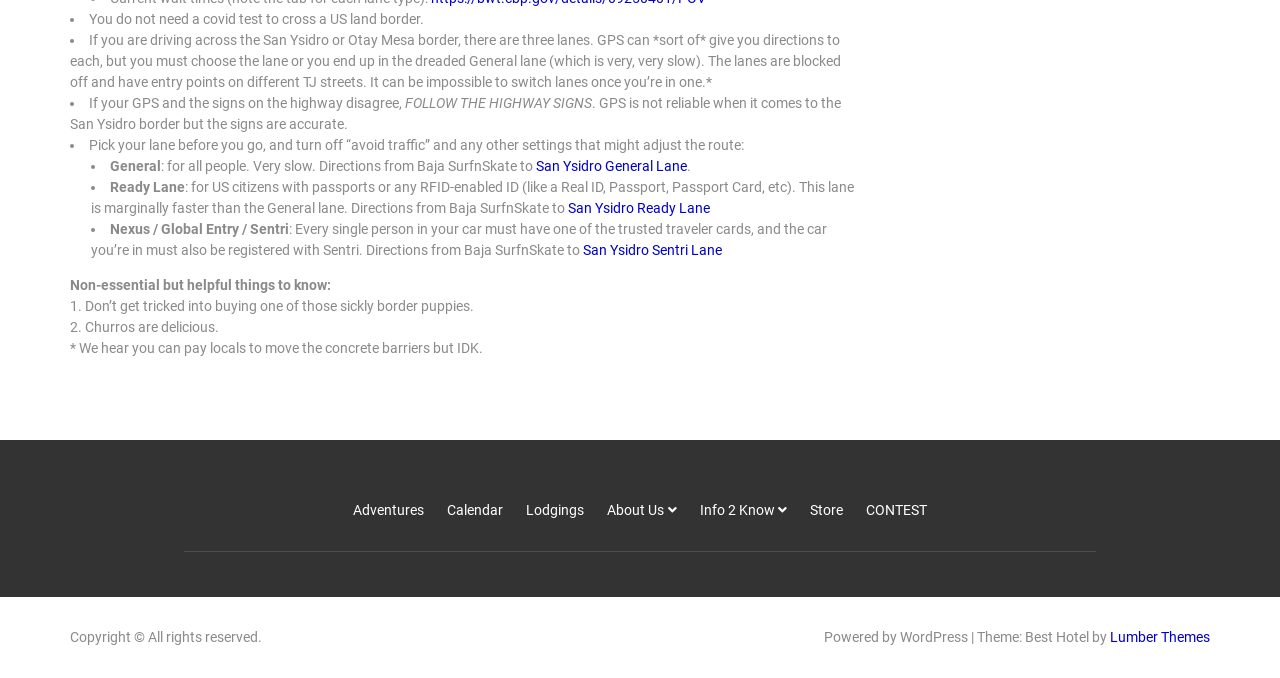Show me the bounding box coordinates of the clickable region to achieve the task as per the instruction: "Click on the 'Why do bloodsucking animals feast on blood?' article".

None